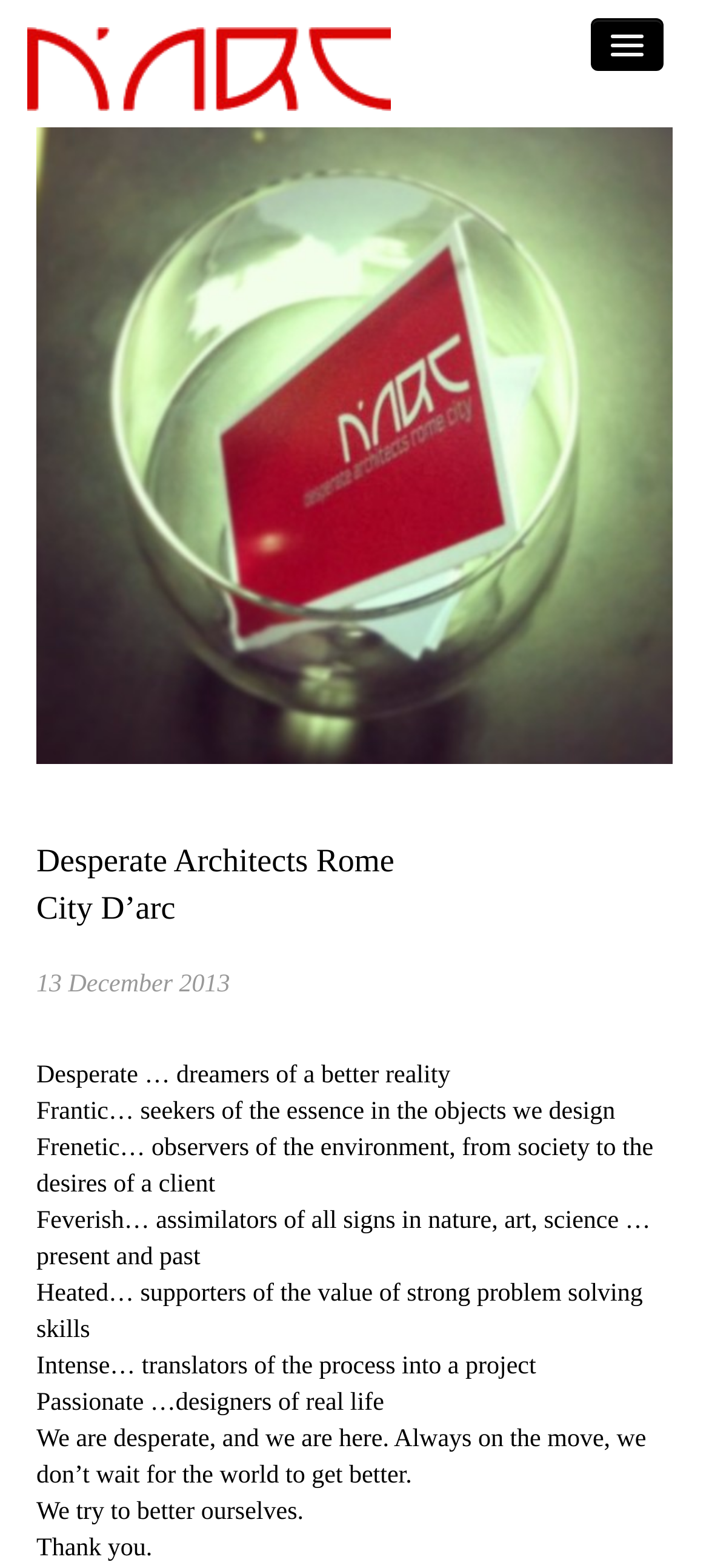Find the bounding box of the web element that fits this description: "title="Desperate Architects Rome City D’arc"".

[0.051, 0.081, 0.949, 0.487]